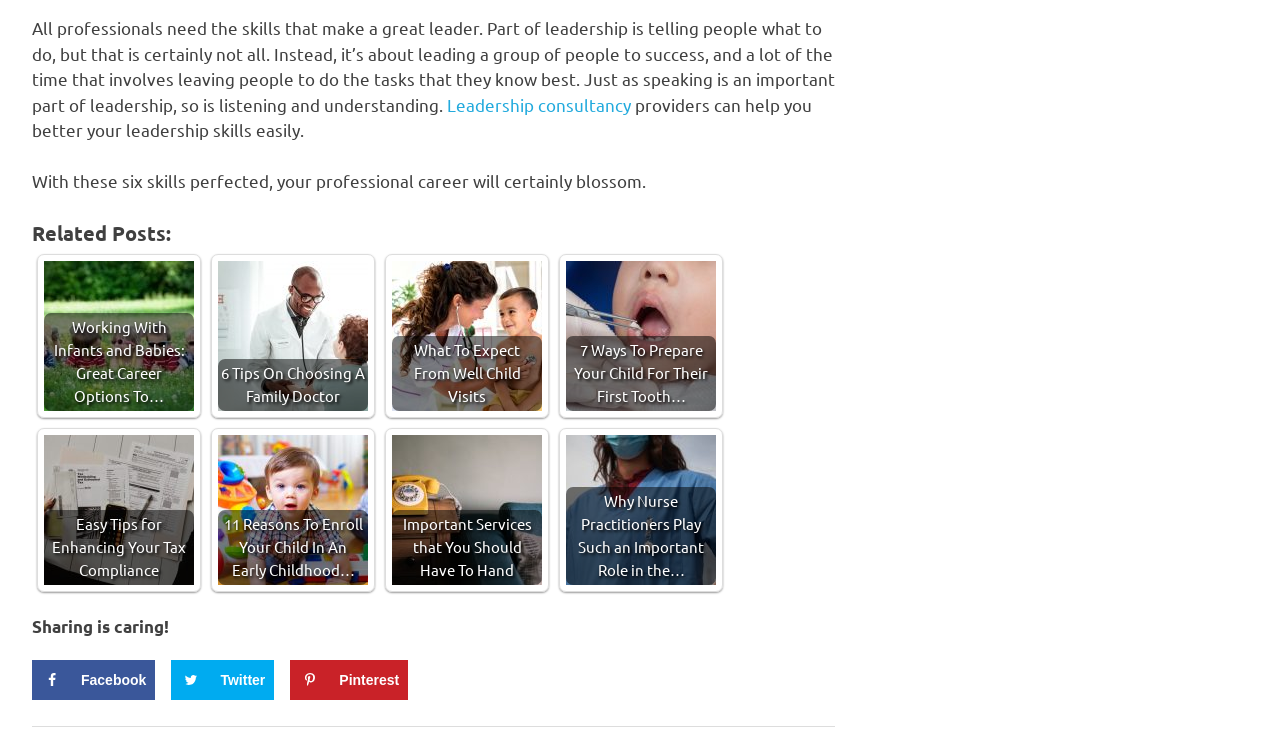Answer the question in a single word or phrase:
What is the tone of the webpage?

Informative